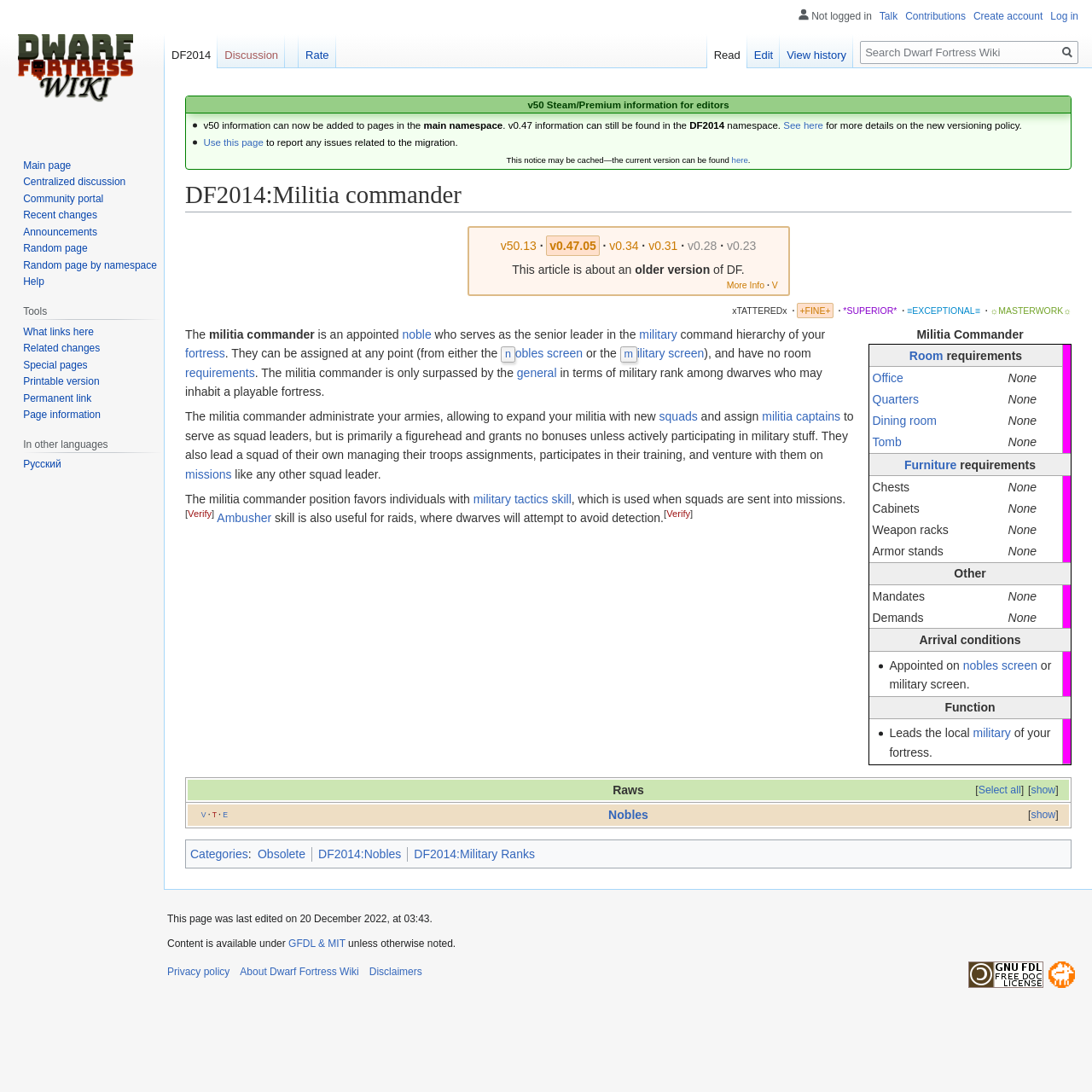Provide the bounding box coordinates in the format (top-left x, top-left y, bottom-right x, bottom-right y). All values are floating point numbers between 0 and 1. Determine the bounding box coordinate of the UI element described as: Obsolete

[0.236, 0.776, 0.28, 0.788]